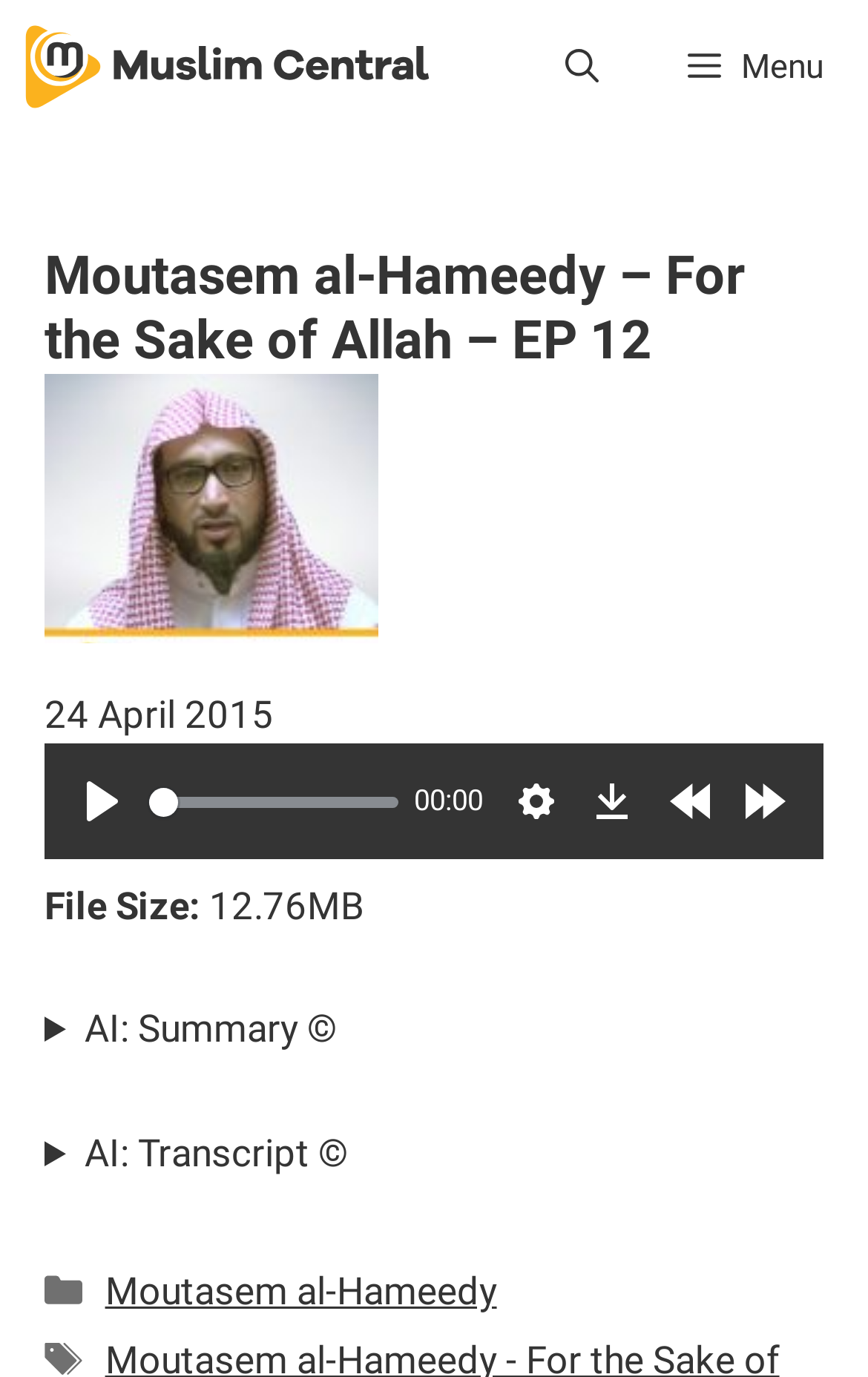Provide the bounding box coordinates of the section that needs to be clicked to accomplish the following instruction: "Download the audio file."

[0.664, 0.556, 0.746, 0.608]